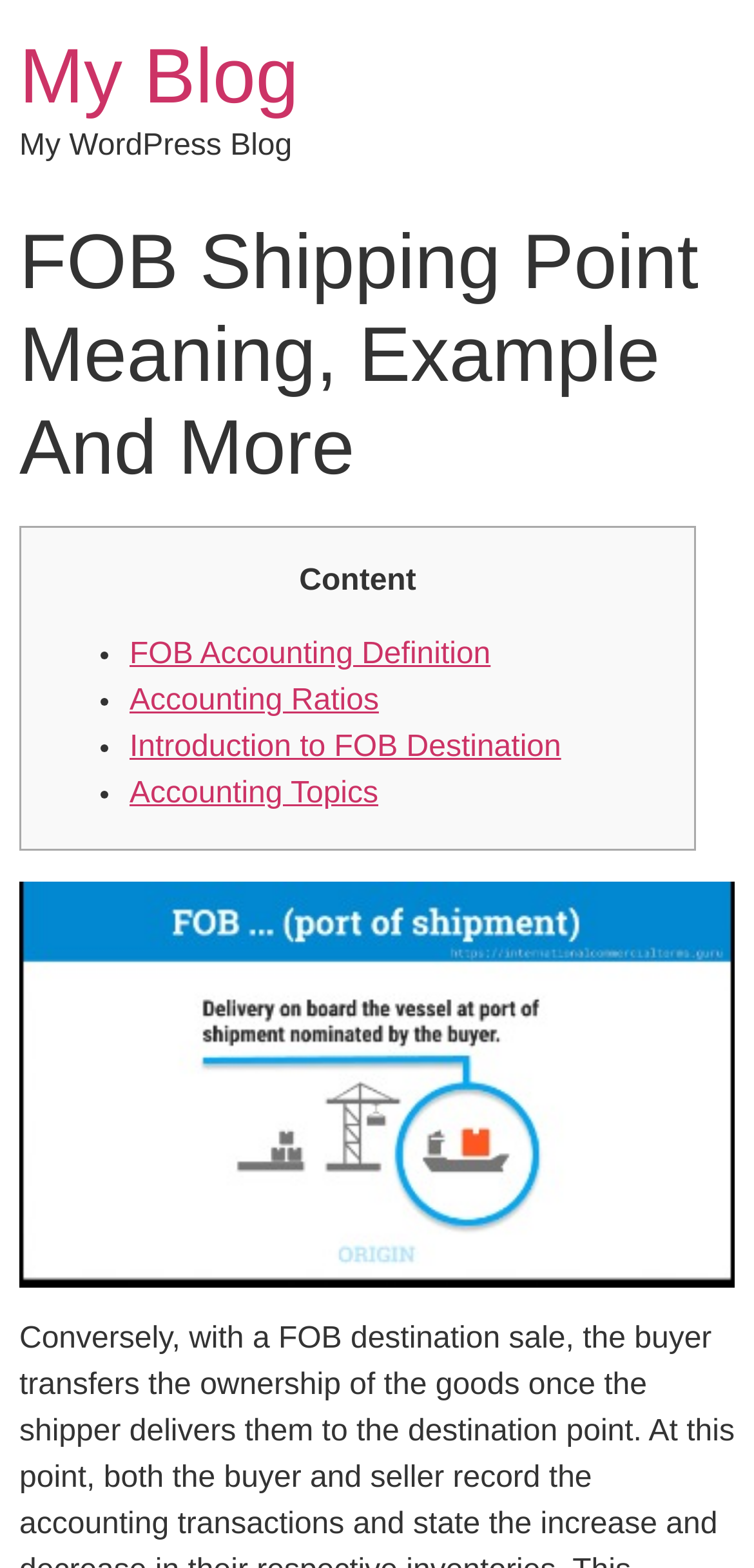Identify the bounding box for the UI element described as: "Introduction to FOB Destination". Ensure the coordinates are four float numbers between 0 and 1, formatted as [left, top, right, bottom].

[0.172, 0.467, 0.744, 0.488]